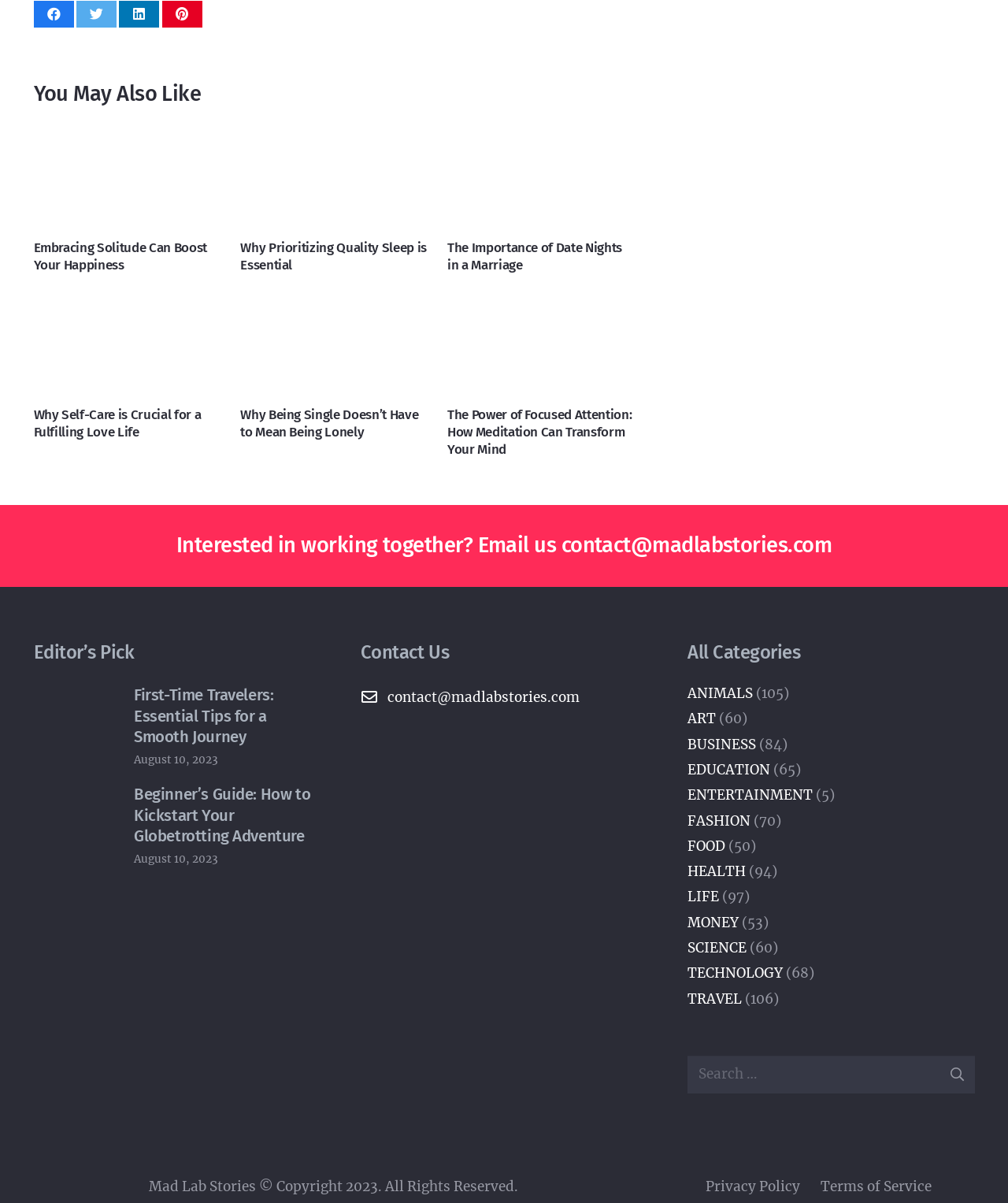Determine the bounding box for the described HTML element: "aria-label="Pin this" title="Pin this"". Ensure the coordinates are four float numbers between 0 and 1 in the format [left, top, right, bottom].

[0.161, 0.001, 0.2, 0.023]